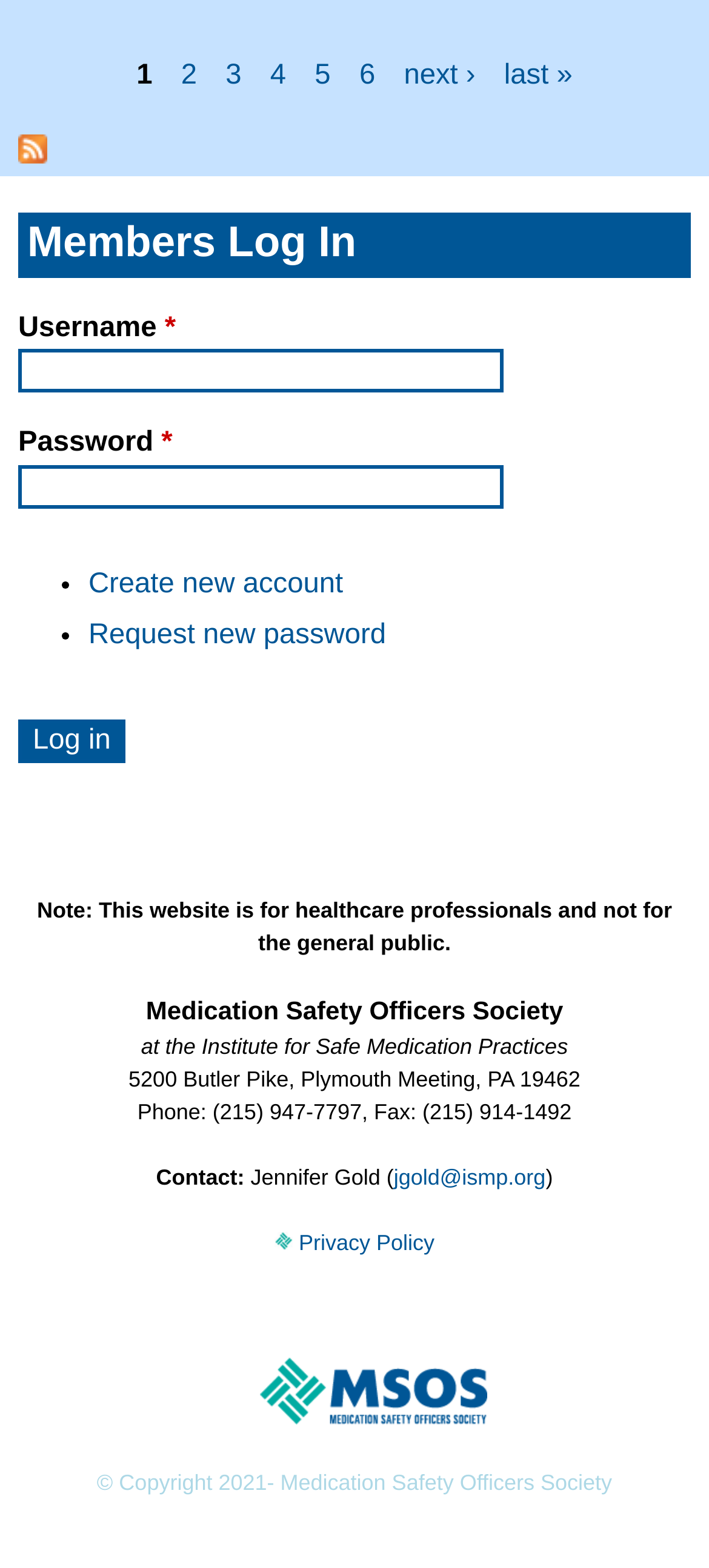Find the bounding box coordinates for the area that should be clicked to accomplish the instruction: "Click on the 'Privacy Policy' link".

[0.387, 0.784, 0.613, 0.801]